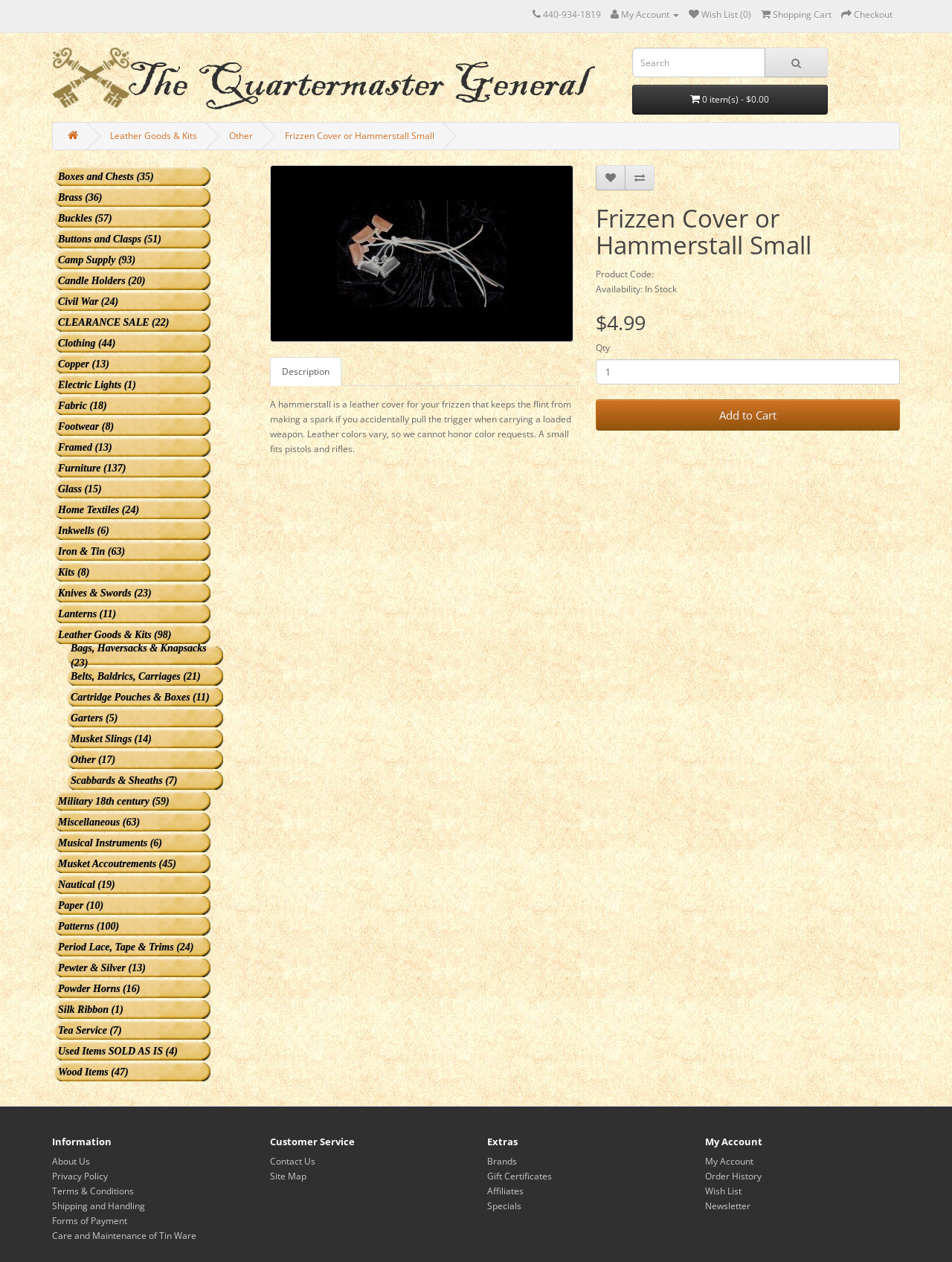What is the phone number at the top of the page?
Using the image as a reference, answer the question with a short word or phrase.

440-934-1819